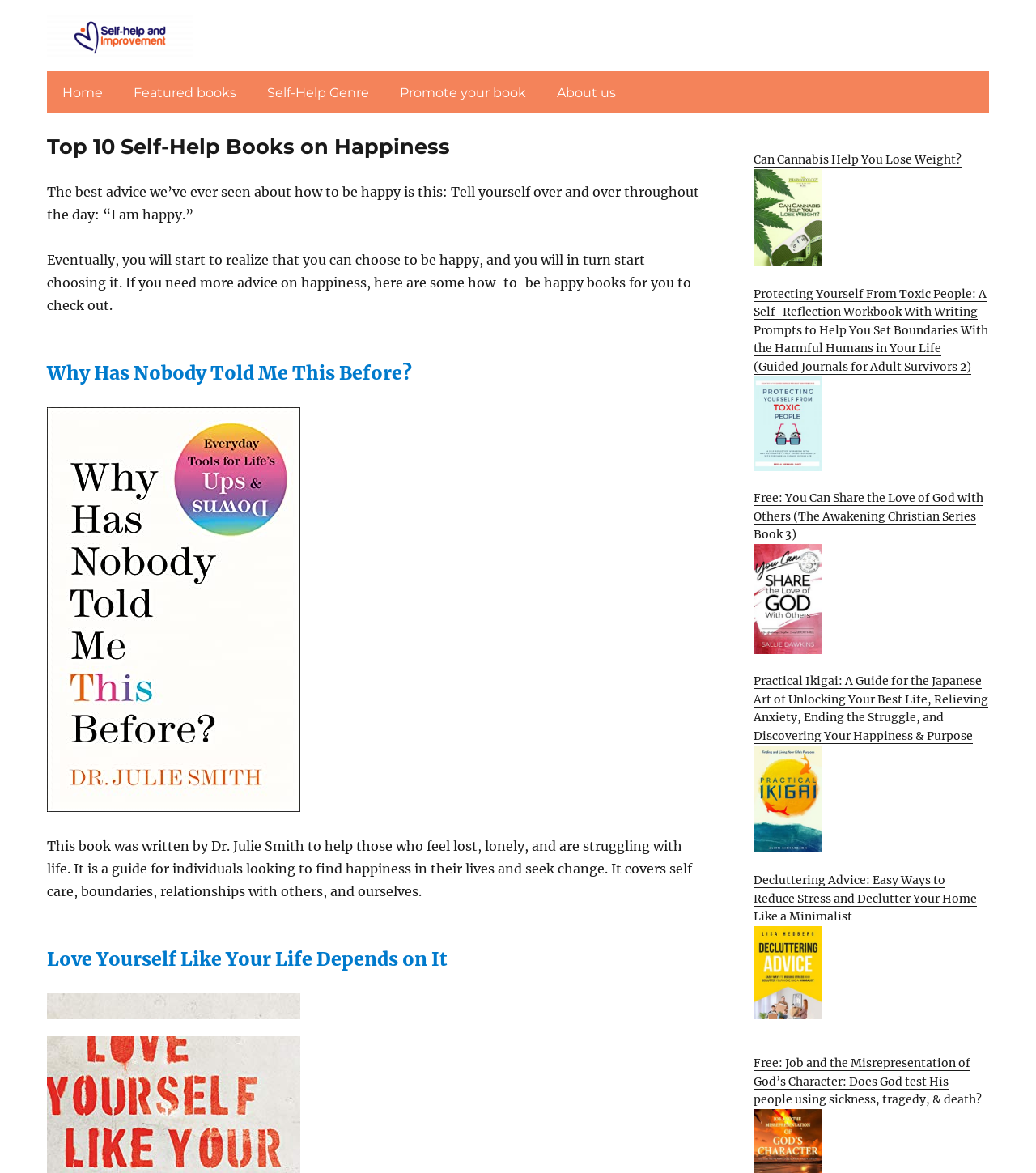How many self-help books are listed on this page?
Give a one-word or short phrase answer based on the image.

10